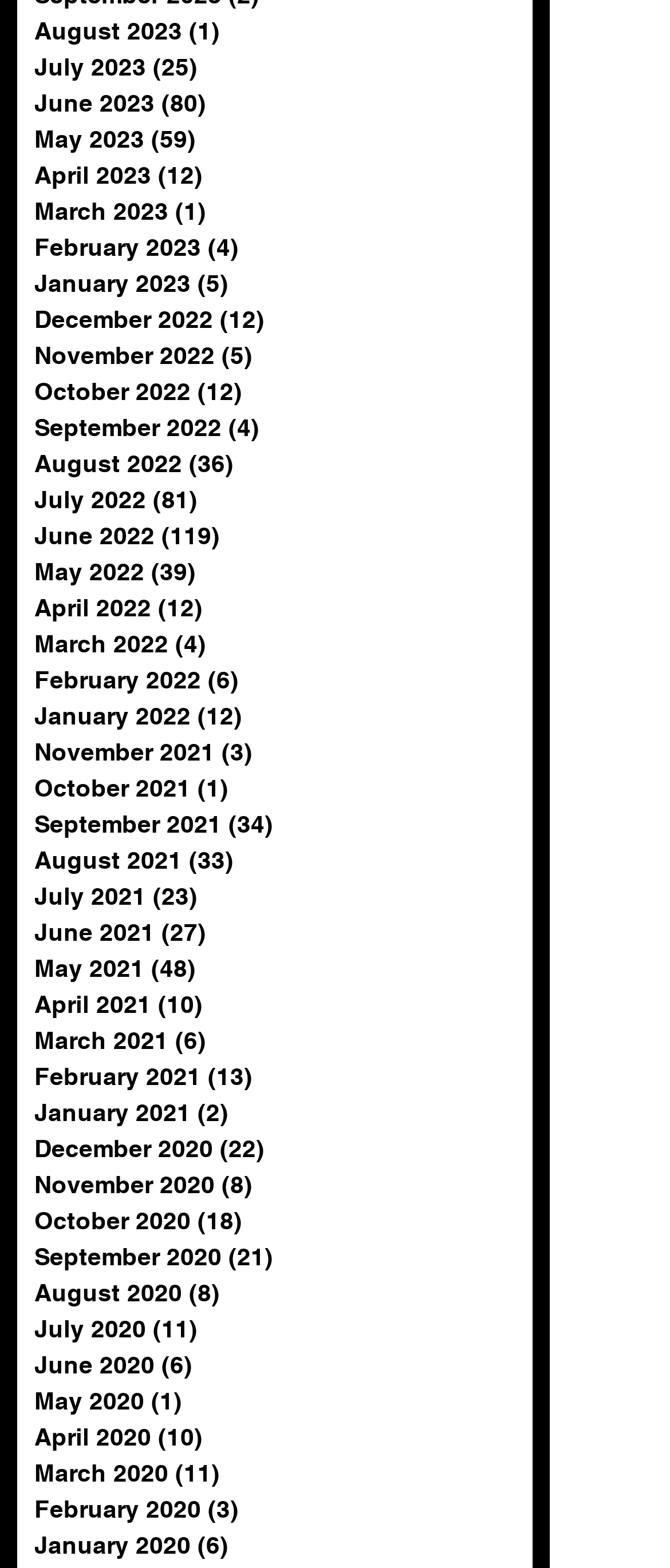What is the earliest month listed on this webpage?
Provide a detailed answer to the question using information from the image.

I examined the links on the webpage and found that the earliest month listed is January 2020, which is at the bottom of the list.